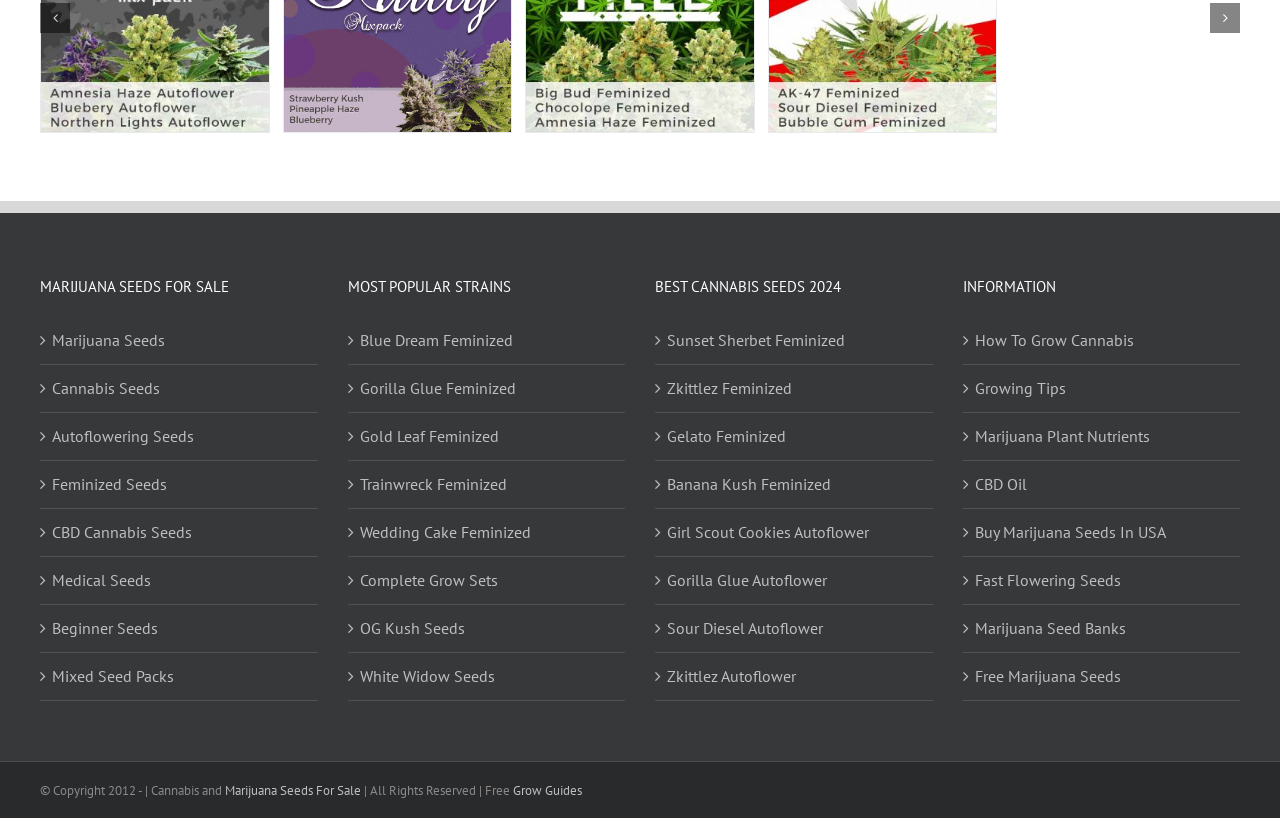Respond to the question below with a single word or phrase:
What type of seeds are sold on this website?

Marijuana seeds